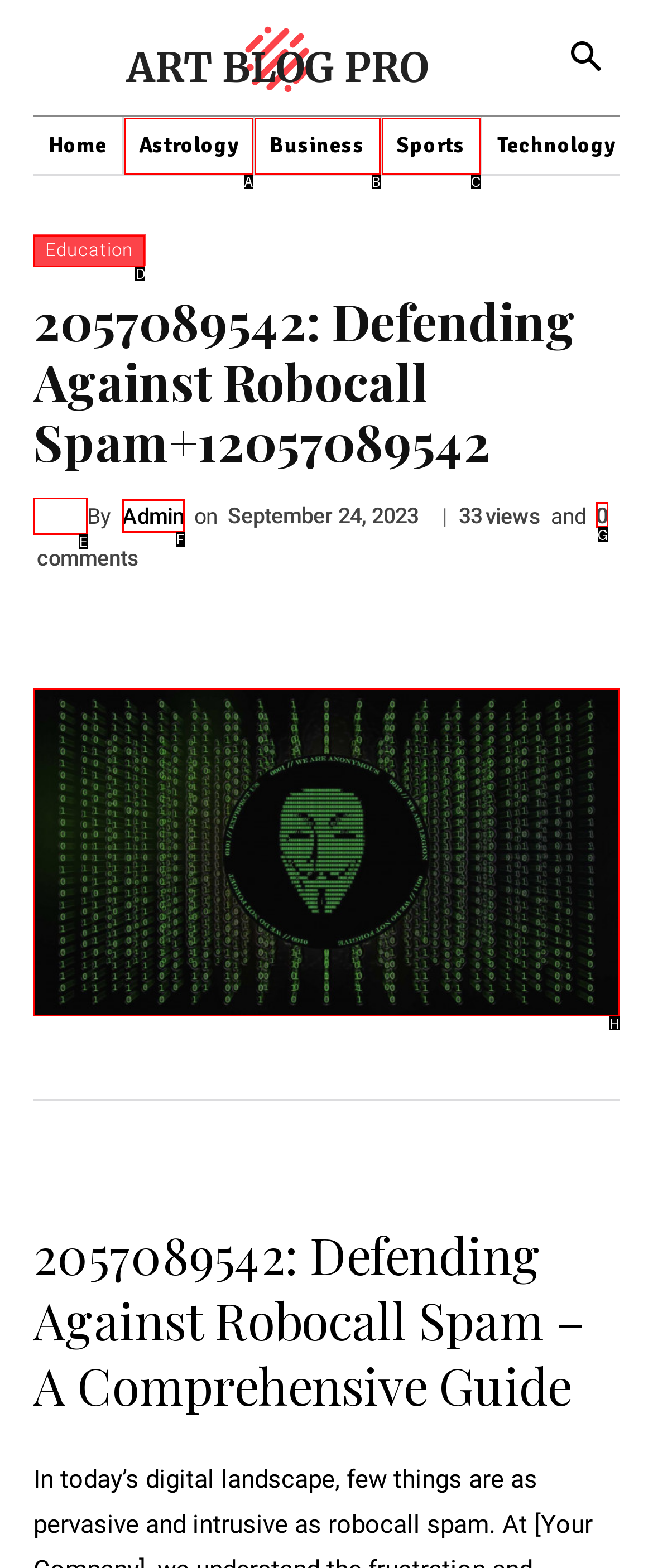Decide which UI element to click to accomplish the task: Read the article about 'Defending Against Robocall Spam'
Respond with the corresponding option letter.

H